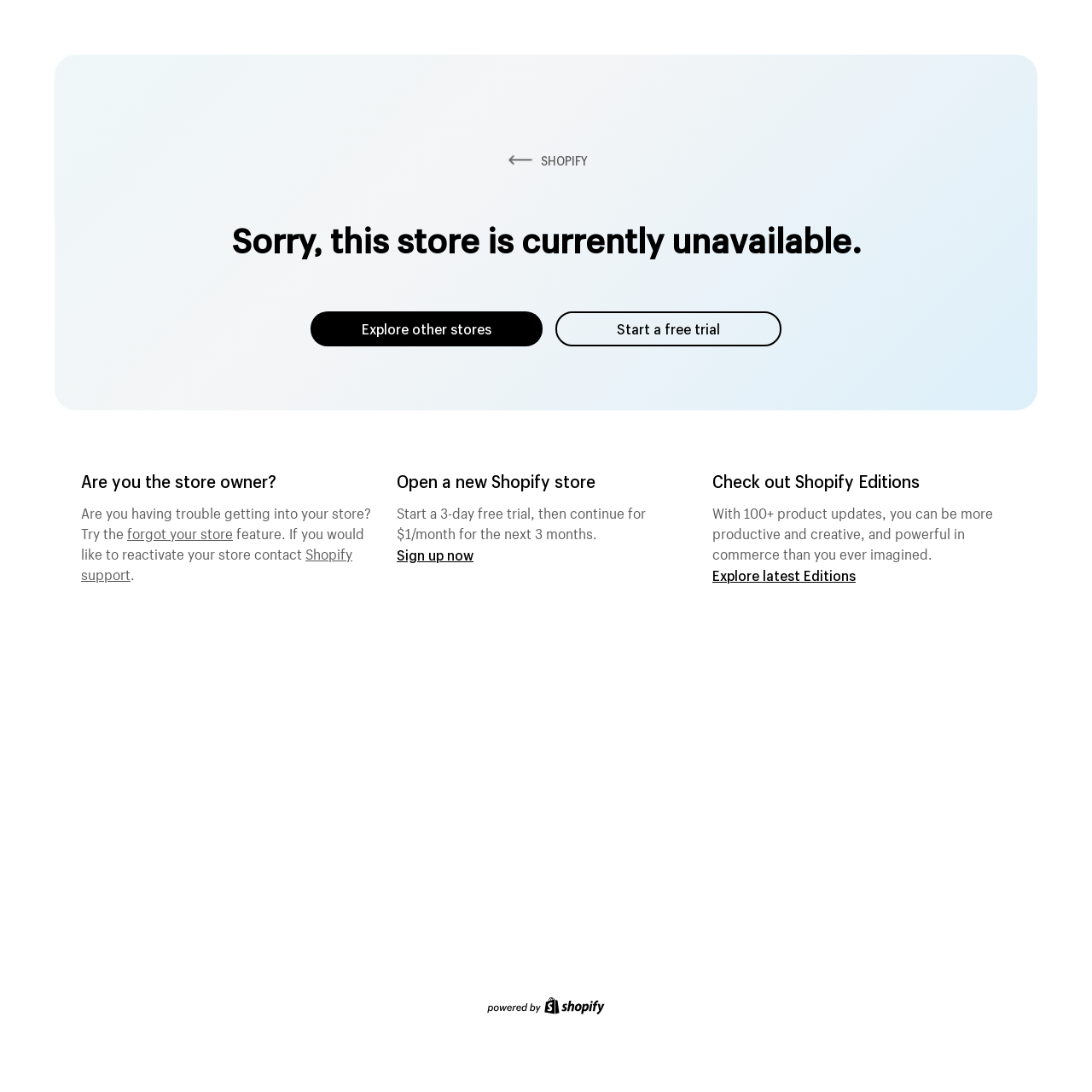What is the purpose of Shopify Editions?
Observe the image and answer the question with a one-word or short phrase response.

product updates